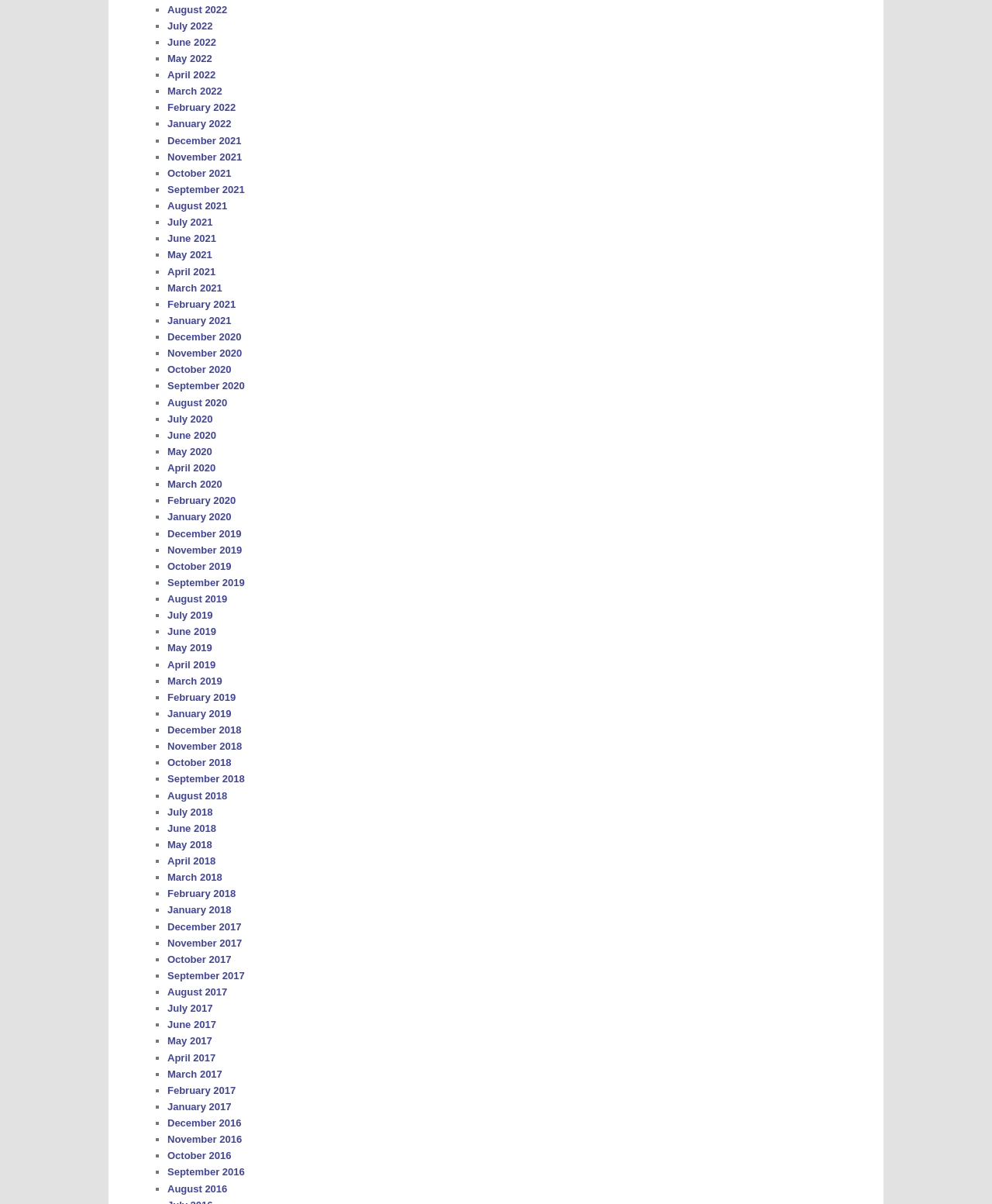Answer the question below in one word or phrase:
What is the earliest month listed?

June 2019